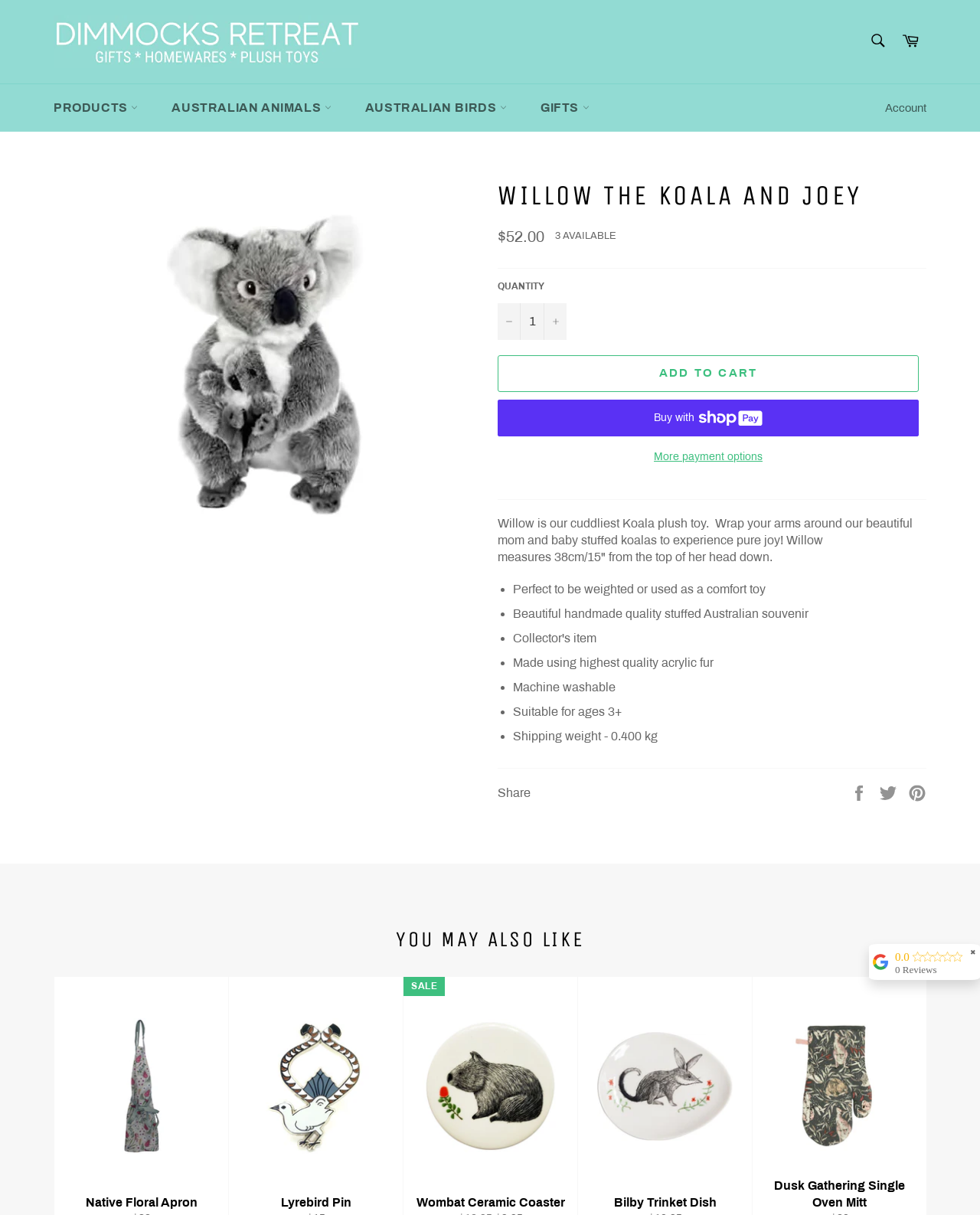Describe in detail what you see on the webpage.

This webpage is about a product called "Willow the Koala and Joey", which is a cuddly plush toy. At the top of the page, there is a navigation menu with links to "Dimmocks Retreat", "Cart", and other categories like "Products", "Australian Animals", "Australian Birds", and "Gifts". 

Below the navigation menu, there is a large image of the product, Willow the Koala and Joey, which takes up most of the width of the page. To the right of the image, there is a section with product information, including the price ($52.00), availability (3 available), and a quantity selector. 

Underneath the product information, there are buttons to "Add to Cart" and "Buy now with ShopPay", as well as a link to "More payment options". 

Following the payment options, there is a detailed product description, which highlights the features and benefits of the product, including its handmade quality, high-quality acrylic fur, and machine washability. 

Below the product description, there is a section with a horizontal separator, followed by a "Share" section with links to share the product on Facebook, Twitter, and Pinterest. 

The webpage also features a "You may also like" section, which showcases five other products with images and links to each product. These products include a Native Floral Apron, a Lyrebird Pin, a Wombat Ceramic Coaster, a Bilby Trinket Dish, and a Dusk Gathering – Single Oven Mitt. 

At the very bottom of the page, there is a small section with a "✖" symbol, some images, and a "0 Reviews" text.